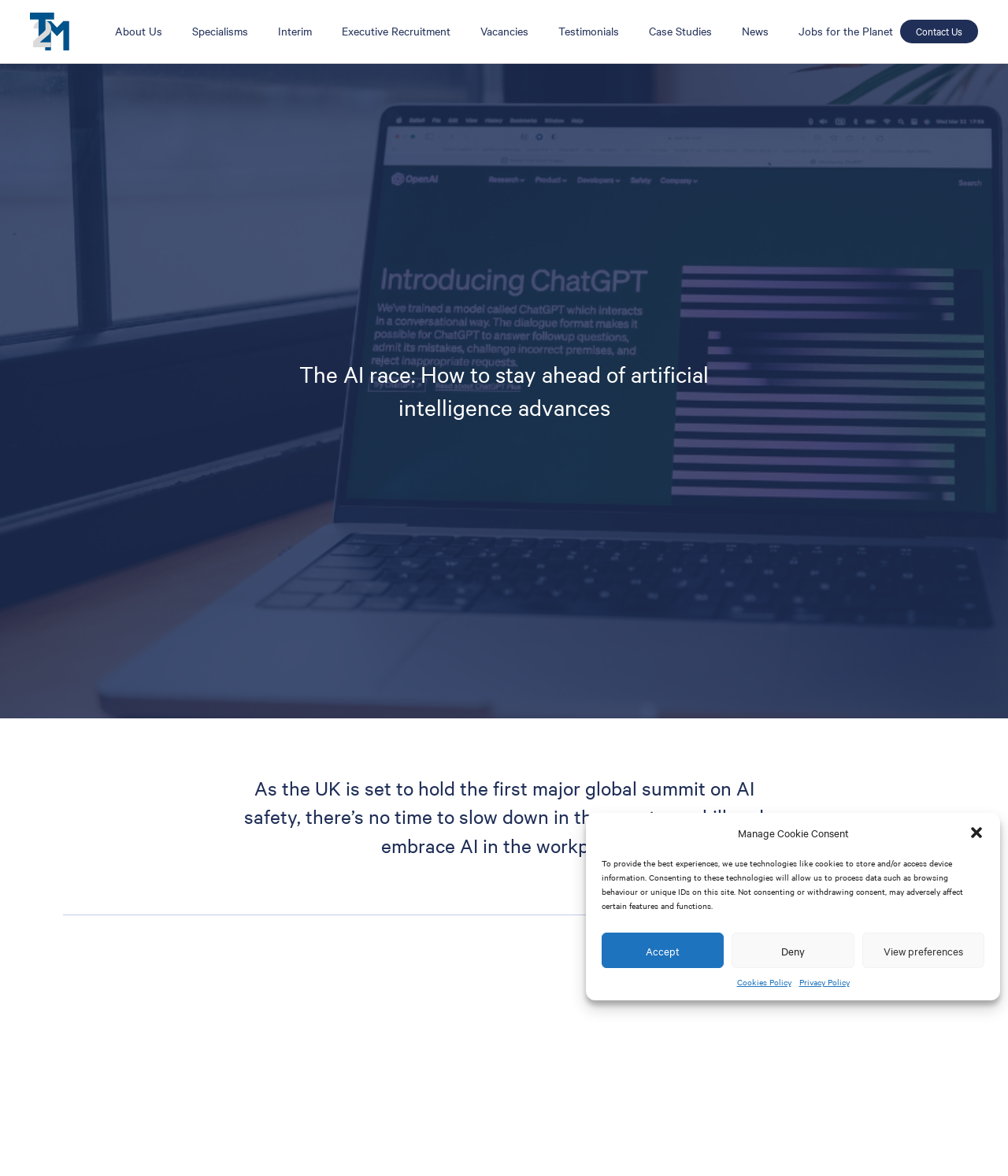Please find the bounding box coordinates for the clickable element needed to perform this instruction: "Click the 'Hat Patterns' link at the top".

None